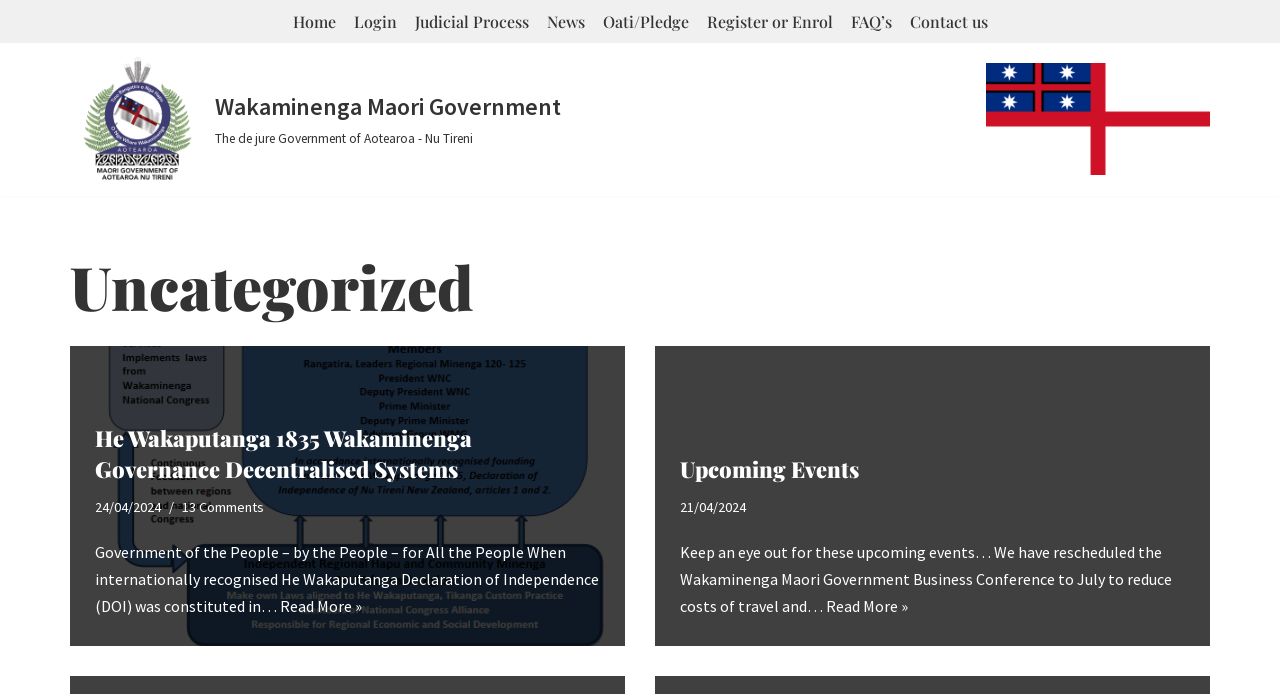Give a concise answer using only one word or phrase for this question:
What is the date of the upcoming event?

21/04/2024